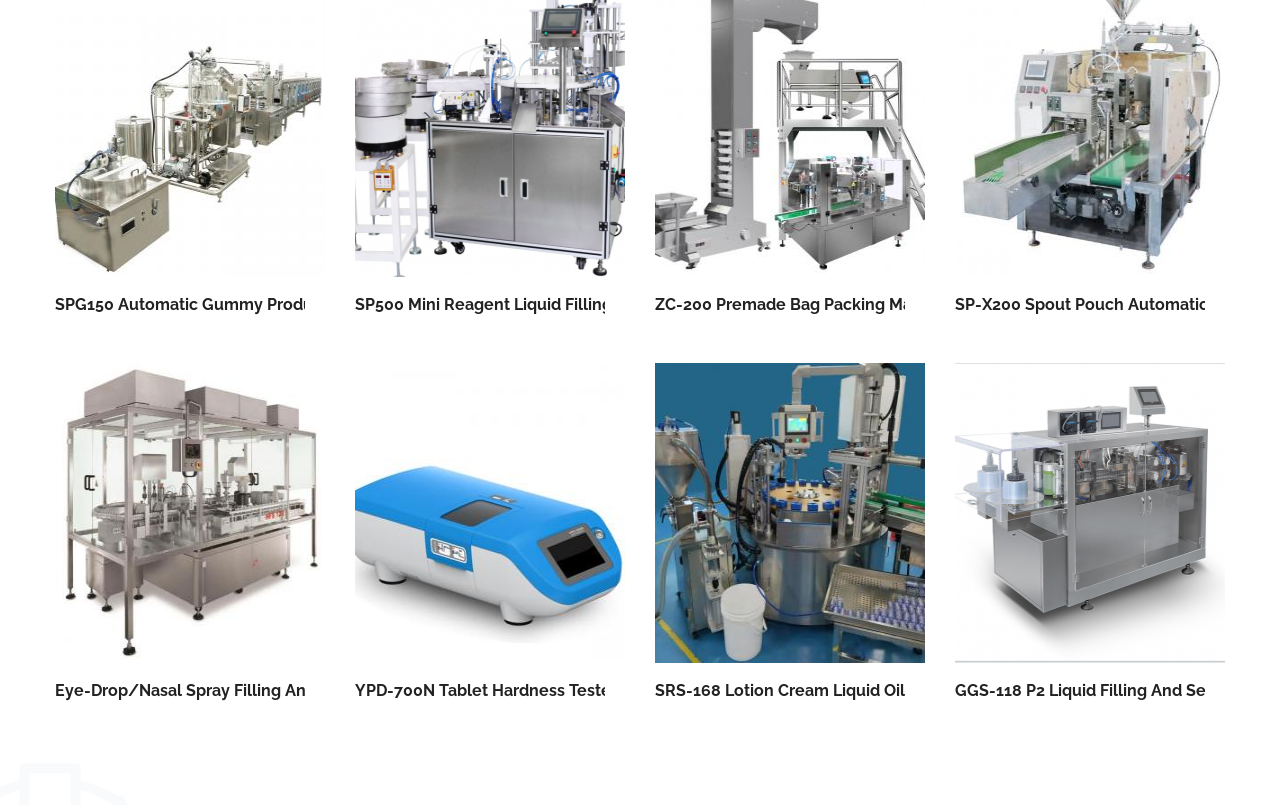How many machines are listed on this page?
Using the image, provide a concise answer in one word or a short phrase.

7